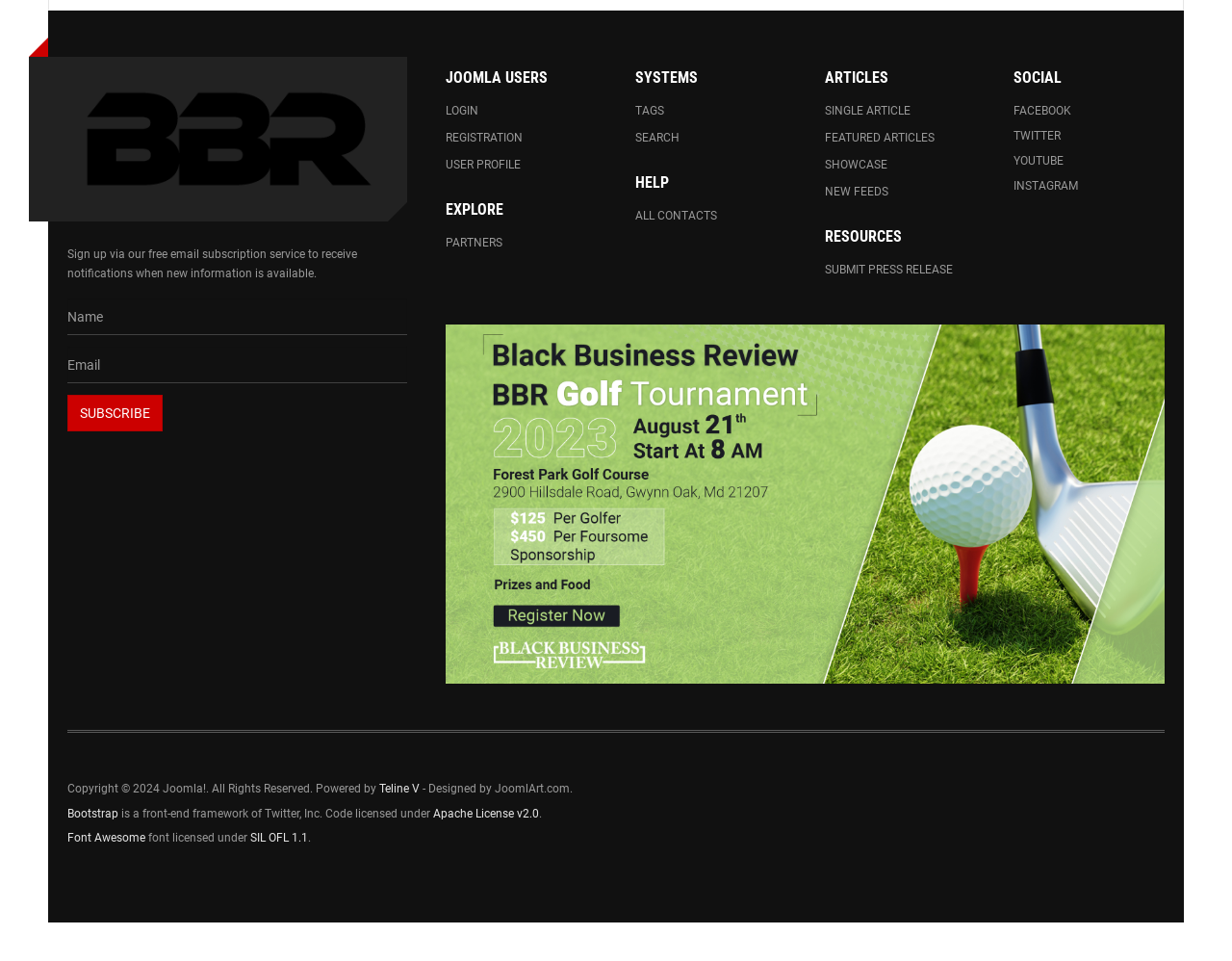What is the type of the 'BBR Golf Tournament' element?
Using the visual information, reply with a single word or short phrase.

Link